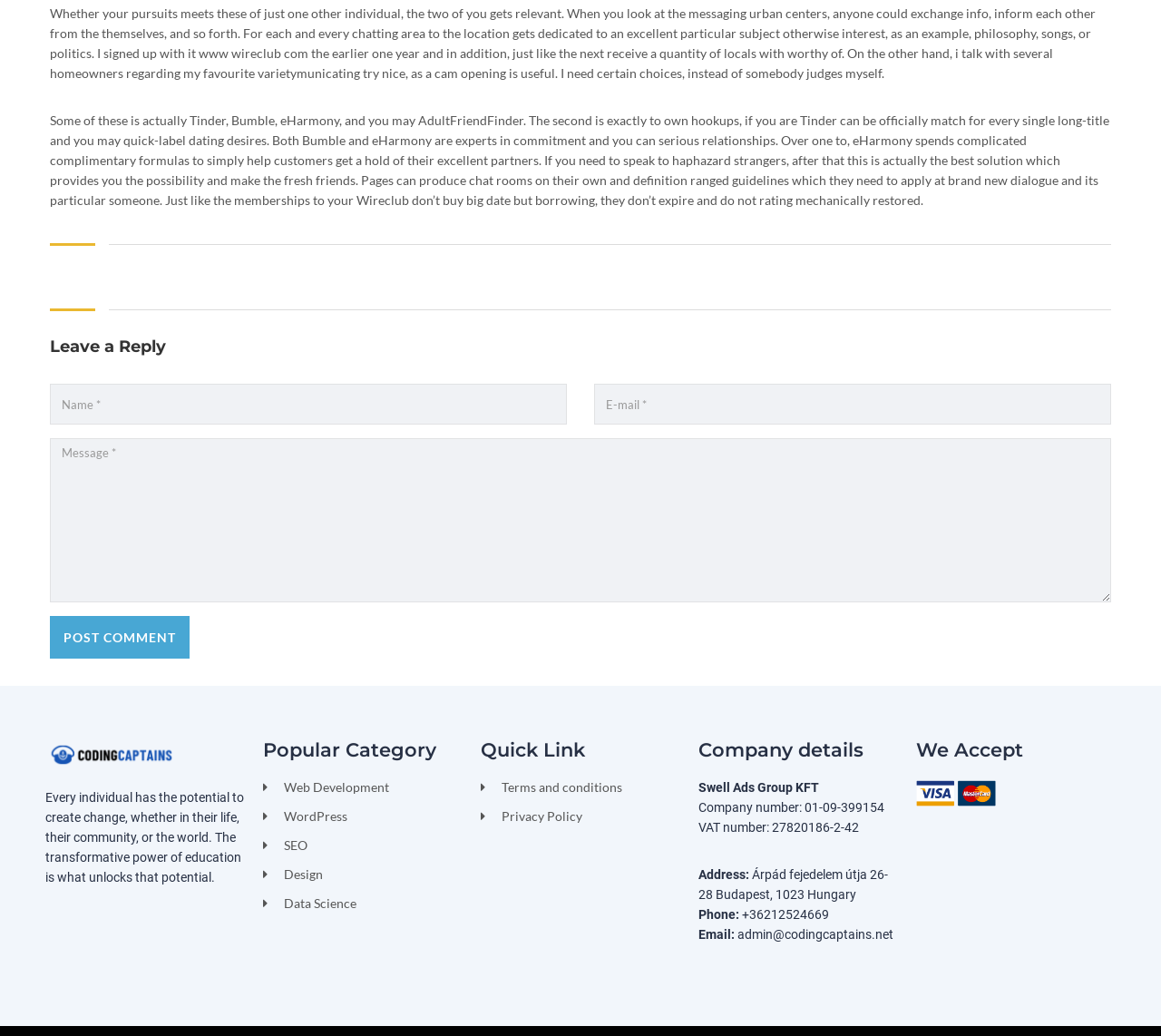Please find the bounding box coordinates for the clickable element needed to perform this instruction: "View terms and conditions".

[0.414, 0.751, 0.586, 0.77]